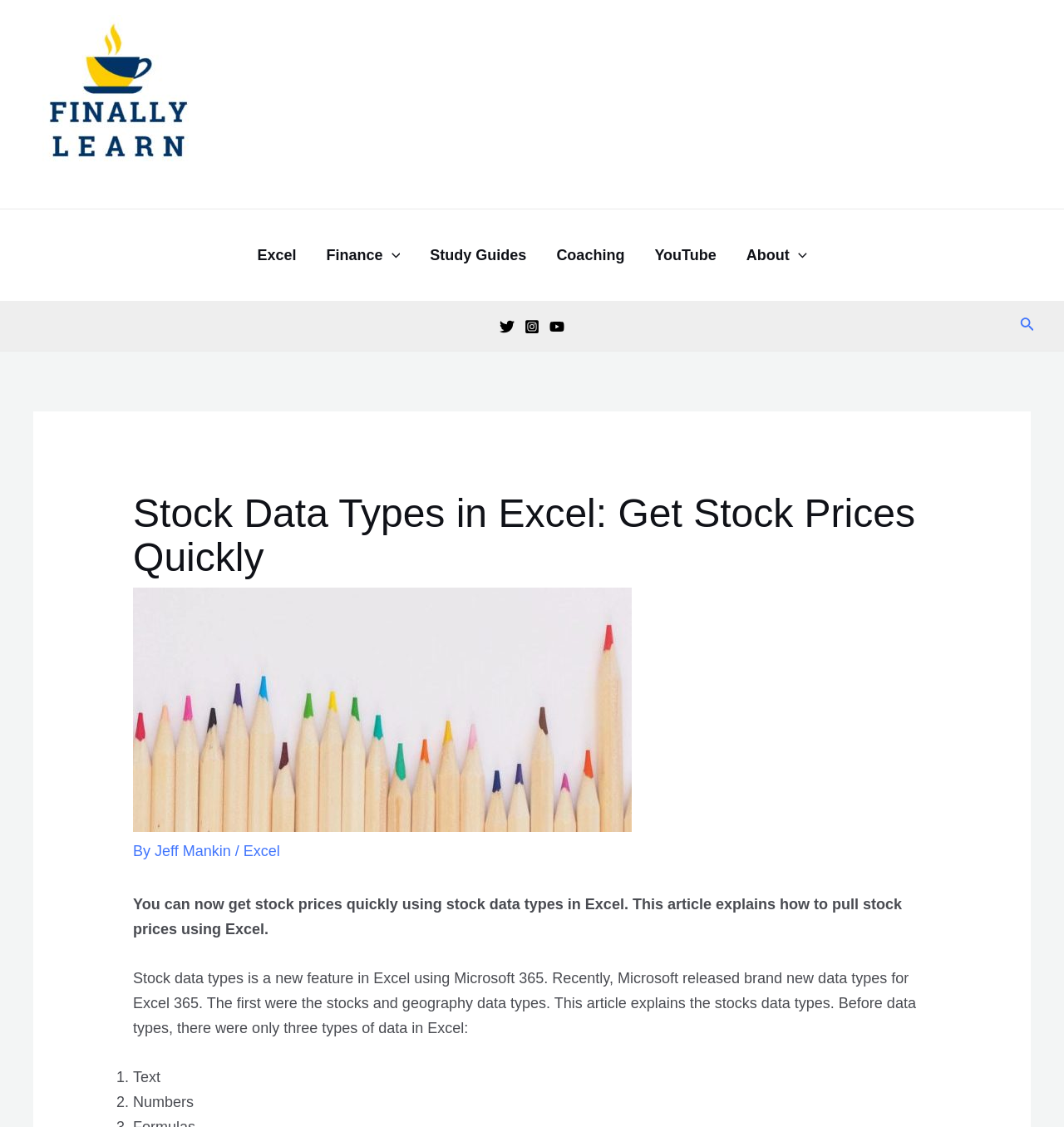Identify the bounding box coordinates for the region to click in order to carry out this instruction: "Open the 'Finance Menu Toggle'". Provide the coordinates using four float numbers between 0 and 1, formatted as [left, top, right, bottom].

[0.293, 0.186, 0.39, 0.267]